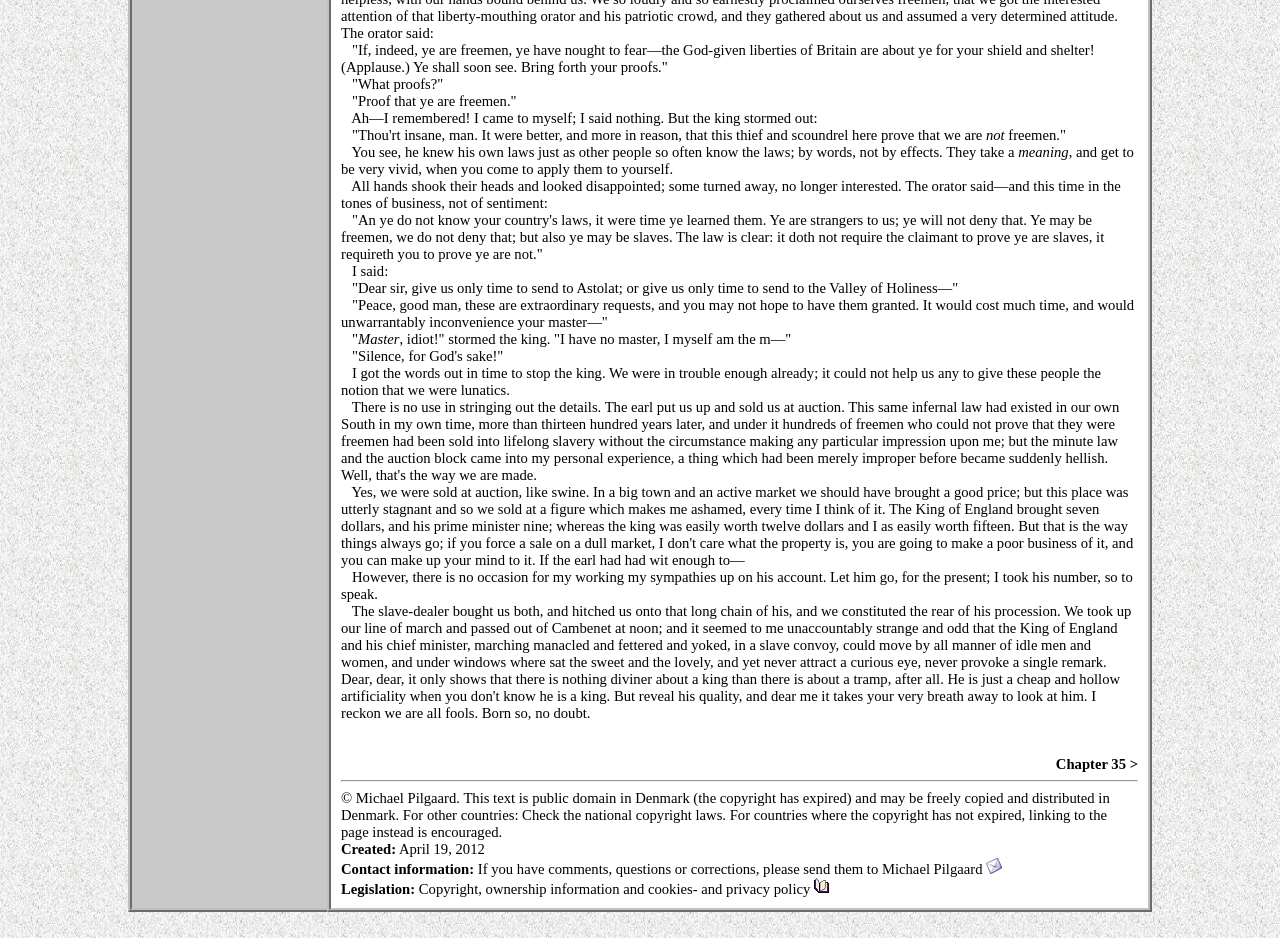Please look at the image and answer the question with a detailed explanation: What is the tone of the passage?

The tone of the passage is formal, as it features a conversation between a king and a person claiming to be a freeman. The language used is also formal, with complex sentences and vocabulary that suggests a sense of gravity and importance.